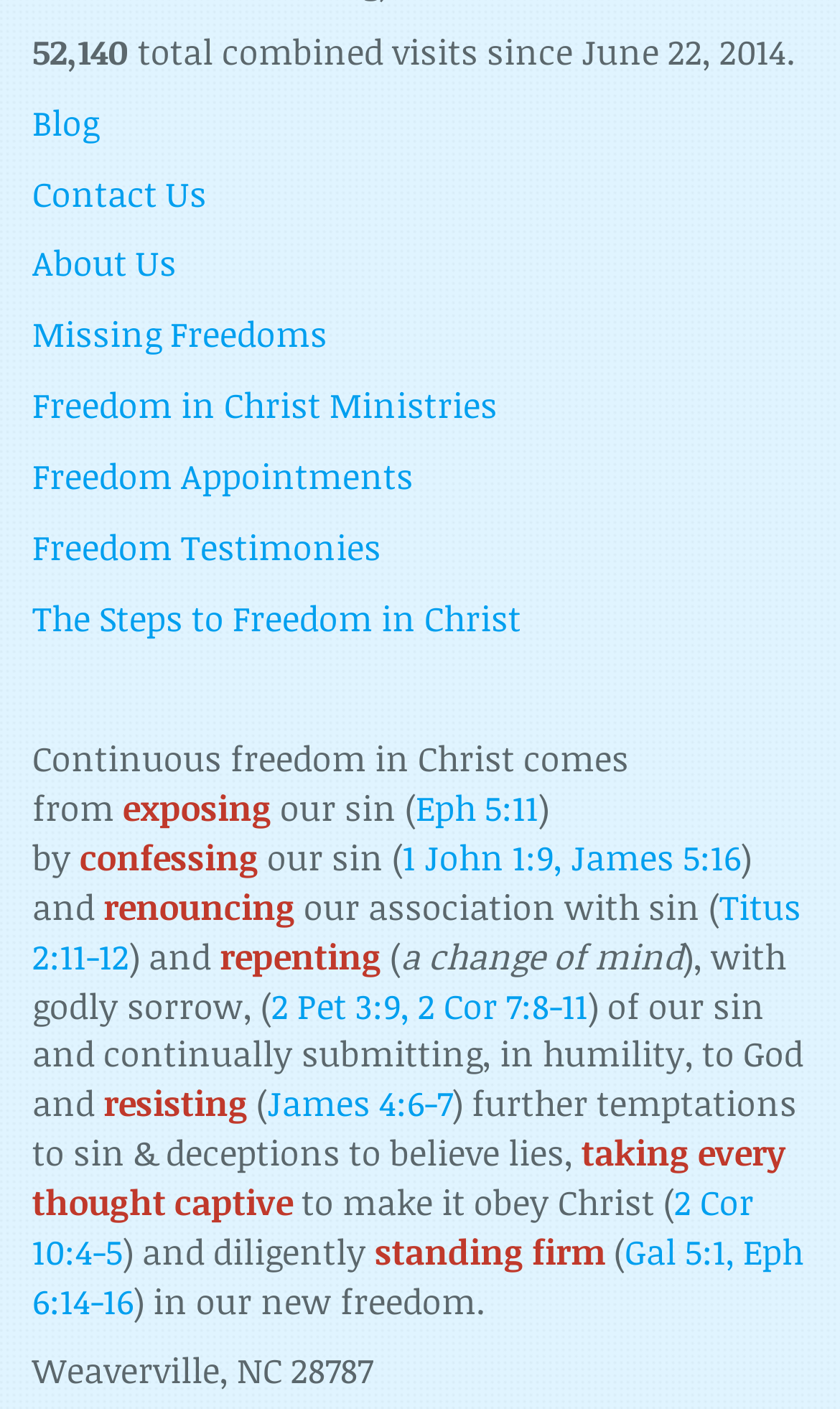Please identify the bounding box coordinates of the element I need to click to follow this instruction: "Visit 'Freedom in Christ Ministries'".

[0.038, 0.271, 0.592, 0.304]